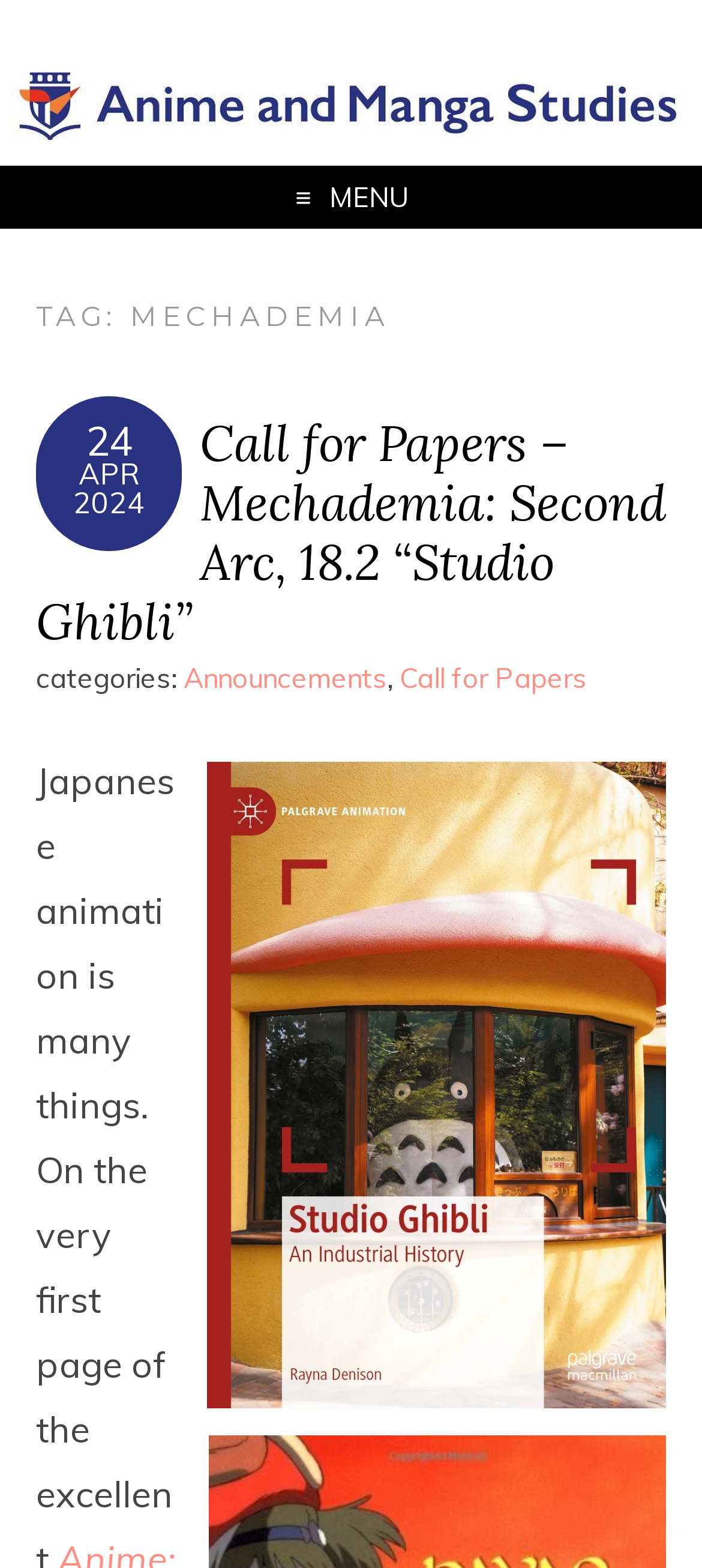Write an elaborate caption that captures the essence of the webpage.

The webpage is titled "Mechademia - Anime and Manga Studies" and features a prominent image with the same title at the top, spanning the entire width of the page. Below the image, there is a link with the same title. 

On the top right, there is a "MENU" label. Below the image, a heading "TAG: MECHADEMIA" is centered, with a section underneath containing several links and a heading. The links include "24", "APR 2024", and "Call for Papers – Mechademia: Second Arc, 18.2 “Studio Ghibli”", which is also a heading. 

To the right of the "Call for Papers" heading, there is a label "categories:", followed by two links, "Announcements" and "Call for Papers". Below this section, there is a large figure that takes up most of the remaining page space.